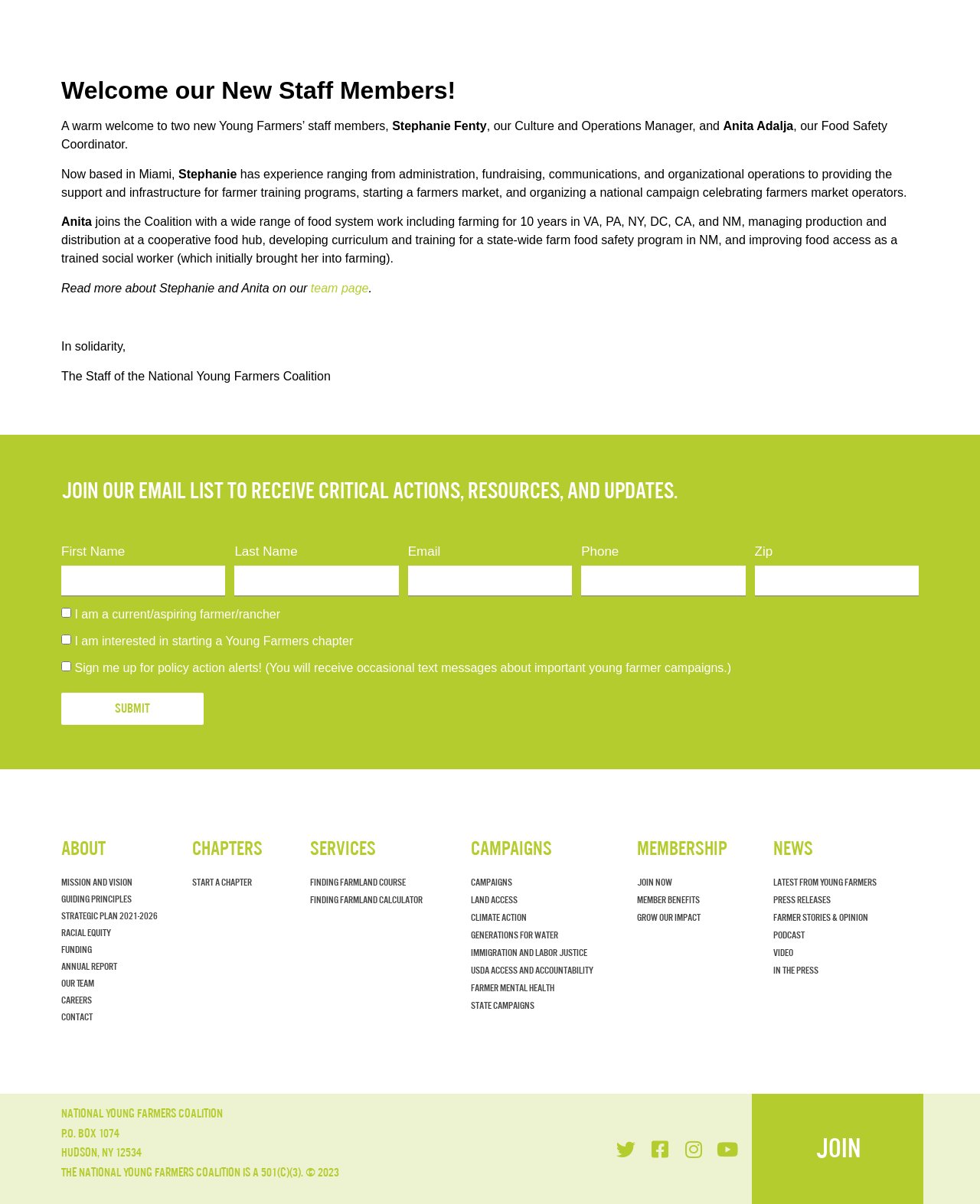What is the purpose of the email list?
Answer with a single word or short phrase according to what you see in the image.

Receive critical actions, resources, and updates